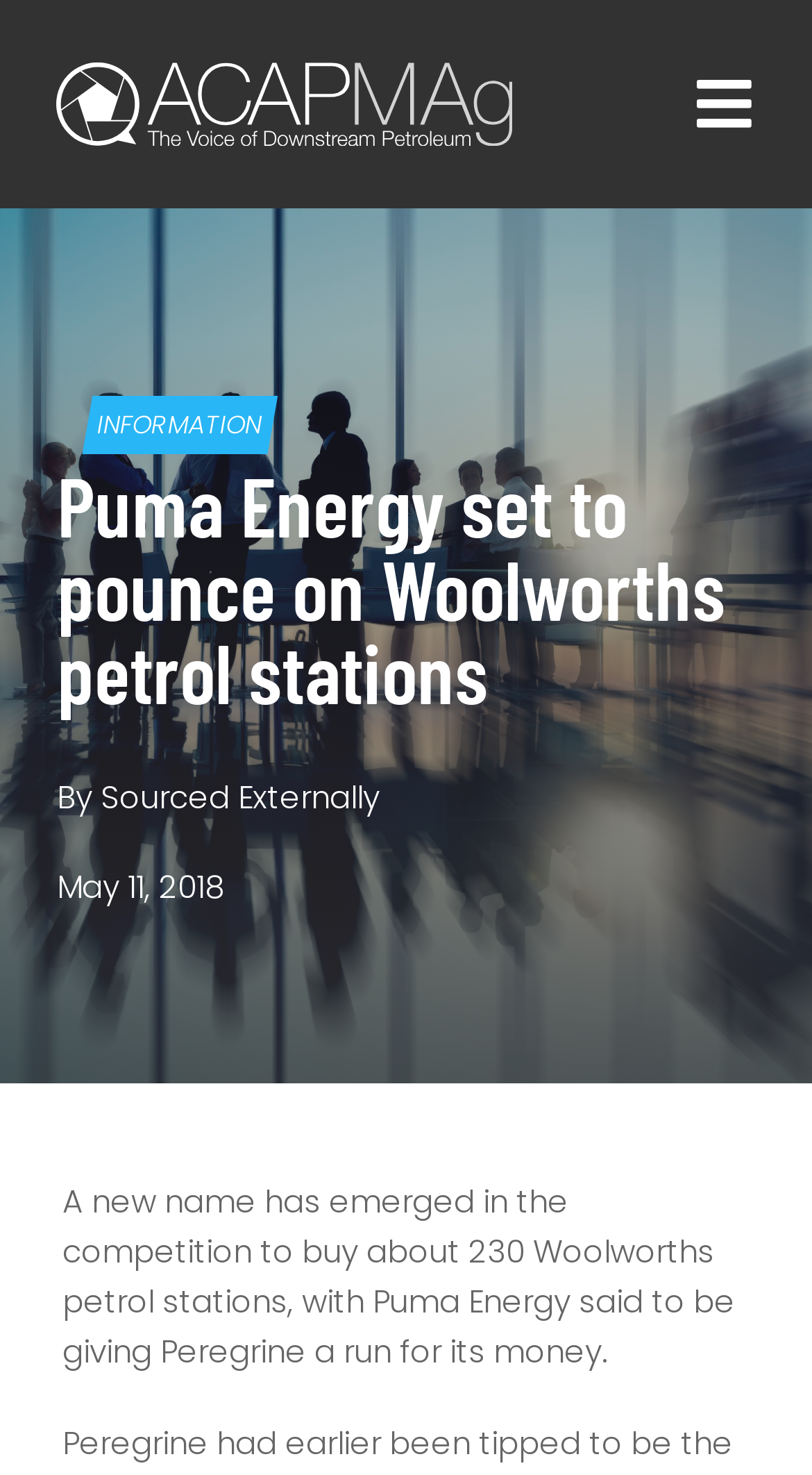What is the purpose of the button with the icon?
Provide a detailed and well-explained answer to the question.

I found the answer by looking at the button element with the icon, which is located in the navigation menu at the top of the webpage. The button's text is 'Toggle Navigation'.